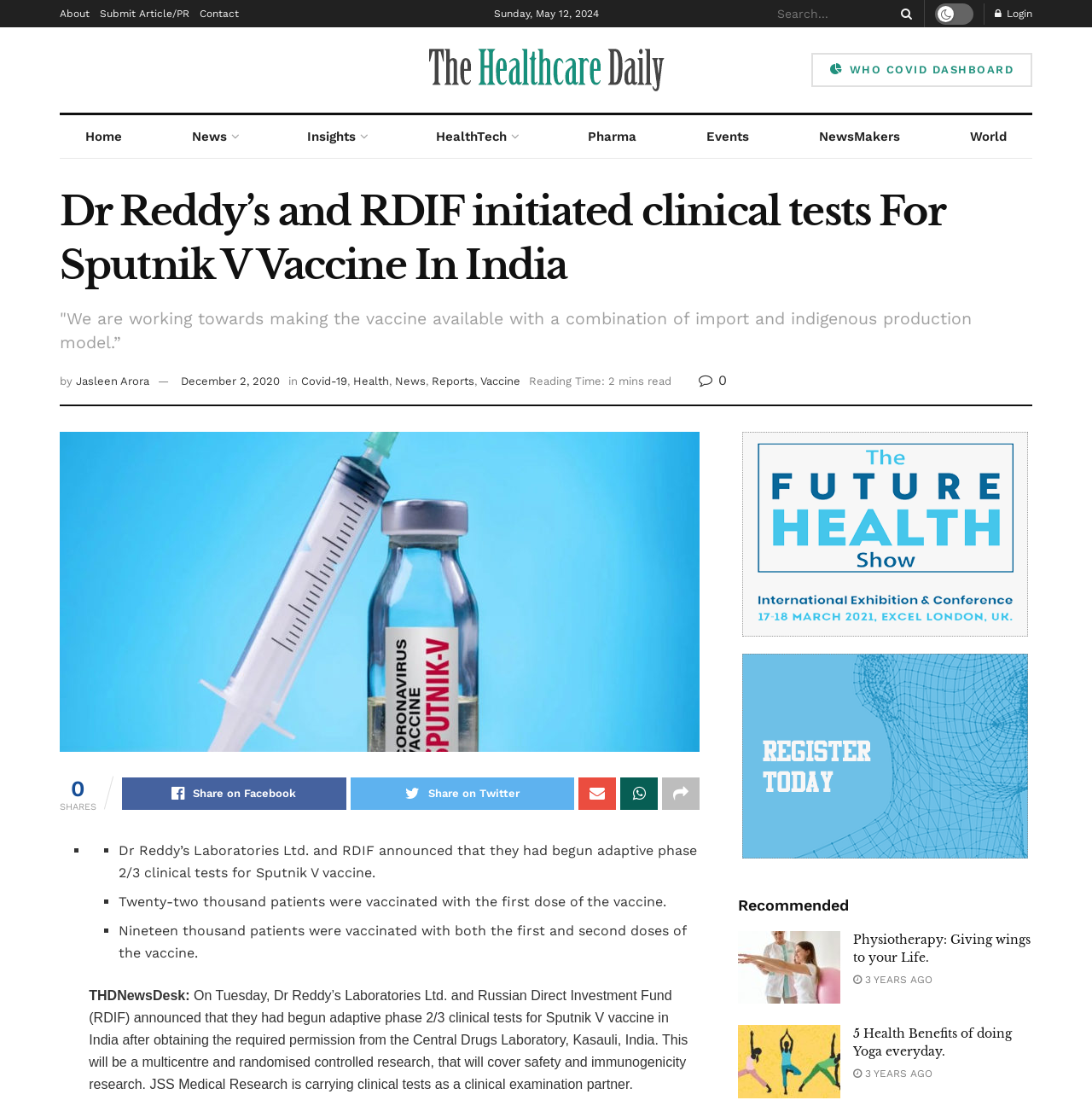Summarize the webpage comprehensively, mentioning all visible components.

This webpage is about The Healthcare Daily, a news website. At the top, there are several links, including "About", "Submit Article/PR", "Contact", and a search bar. Below that, there is a logo of The Healthcare Daily, which is an image, and a link to the WHO COVID DASHBOARD. 

On the left side, there is a menu with links to different sections of the website, including "Home", "News", "Insights", "HealthTech", "Pharma", "Events", "NewsMakers", and "World". 

The main content of the webpage is an article about Dr Reddy's and RDIF initiating clinical tests for Sputnik V vaccine in India. The article has a heading and several paragraphs of text, including quotes and details about the clinical tests. There are also links to related topics, such as Covid-19, Health, and News. 

Below the article, there are social media sharing links and a "SHARES" label. 

Further down, there are several list markers, followed by three paragraphs of text, which appear to be a summary of the article. 

At the bottom of the webpage, there is a section labeled "THDNewsDesk", which has a heading and a paragraph of text. 

On the right side, there is a section labeled "Recommended", which has two articles with headings, images, and links. The articles are about physiotherapy and the health benefits of doing yoga every day.